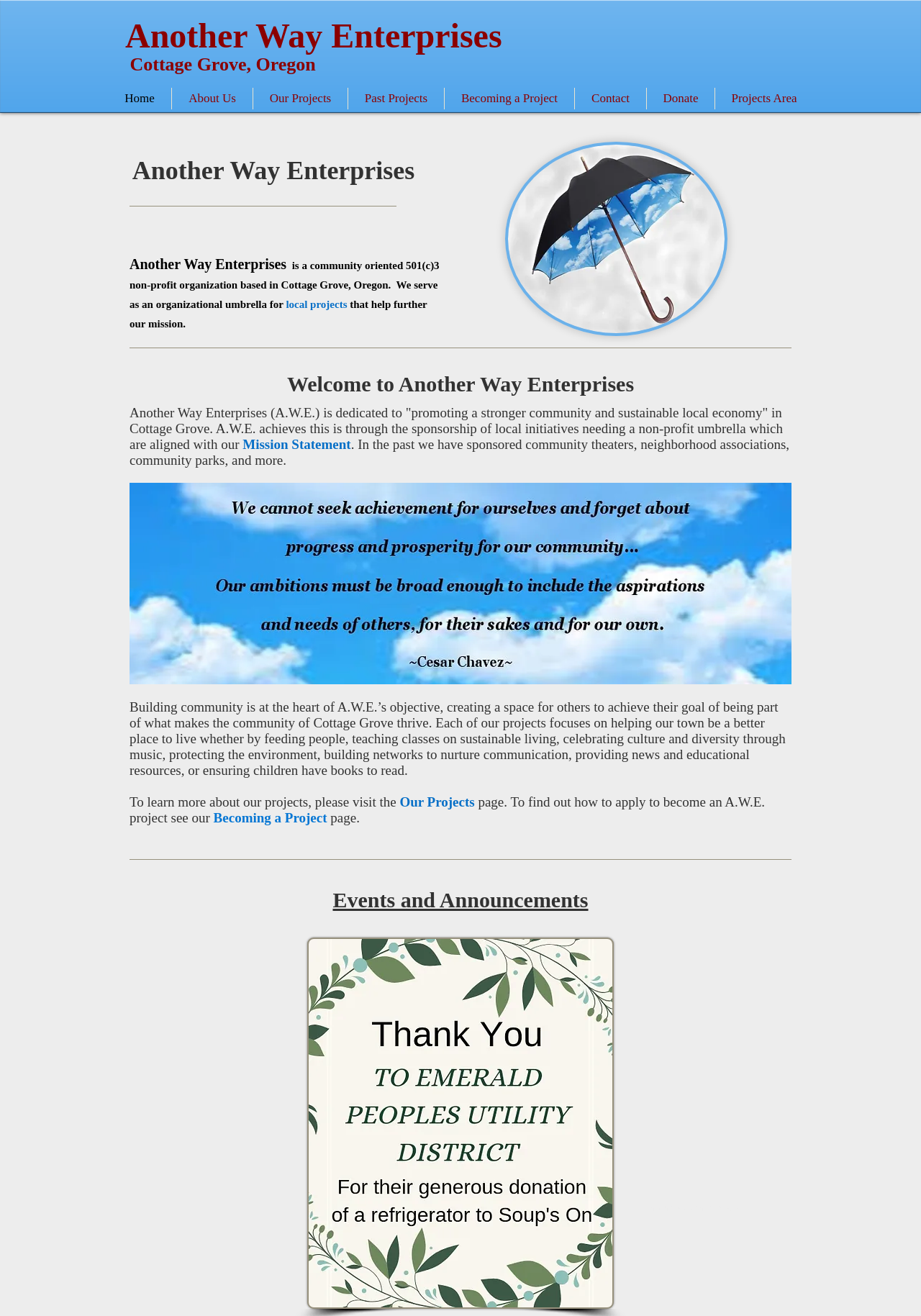Please locate the UI element described by "Becoming a Project" and provide its bounding box coordinates.

[0.483, 0.067, 0.623, 0.083]